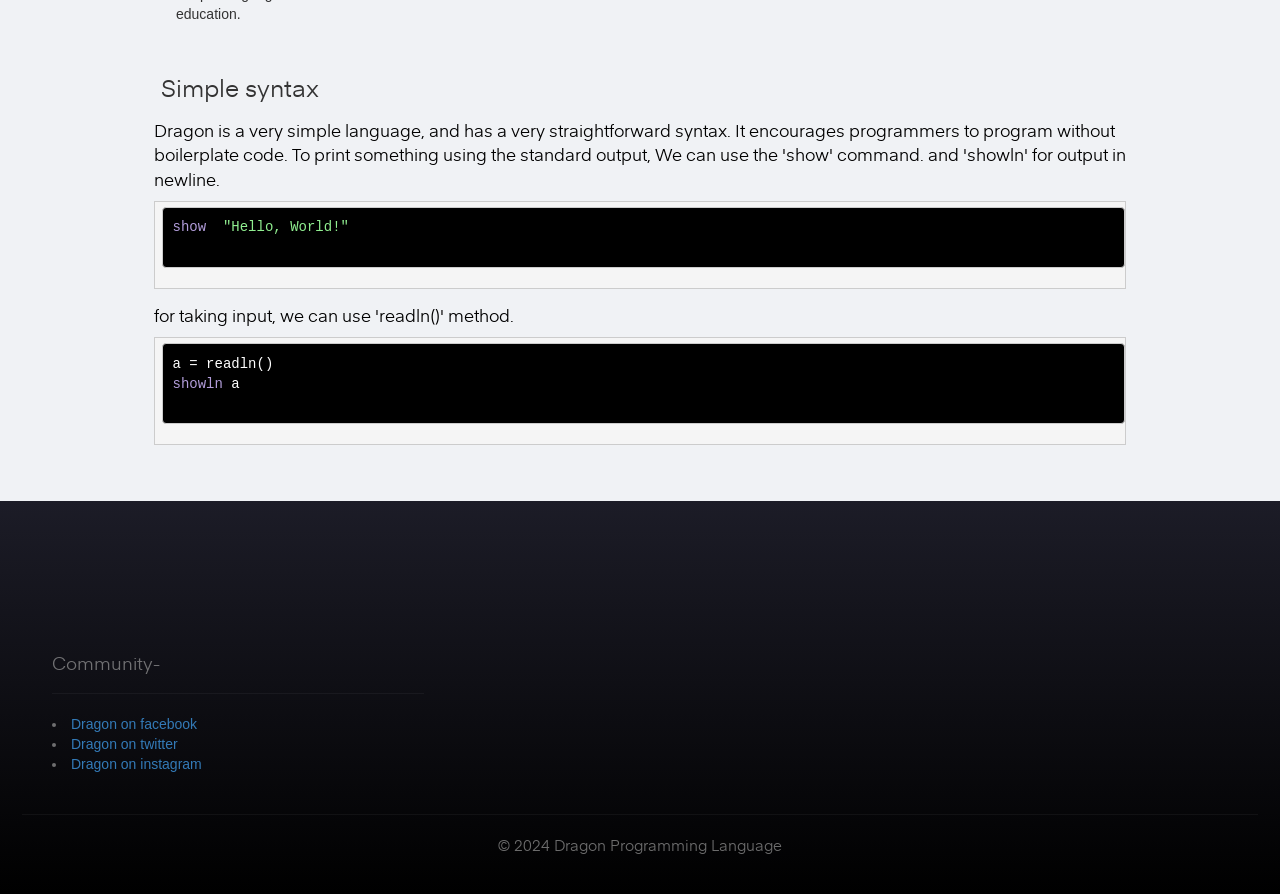Can you look at the image and give a comprehensive answer to the question:
What is the purpose of the 'show' and 'readln()' functions?

The 'show' and 'readln()' functions seem to be related to input/output operations, as they are used in a syntax example on the webpage, suggesting that they are used to display and read input respectively.